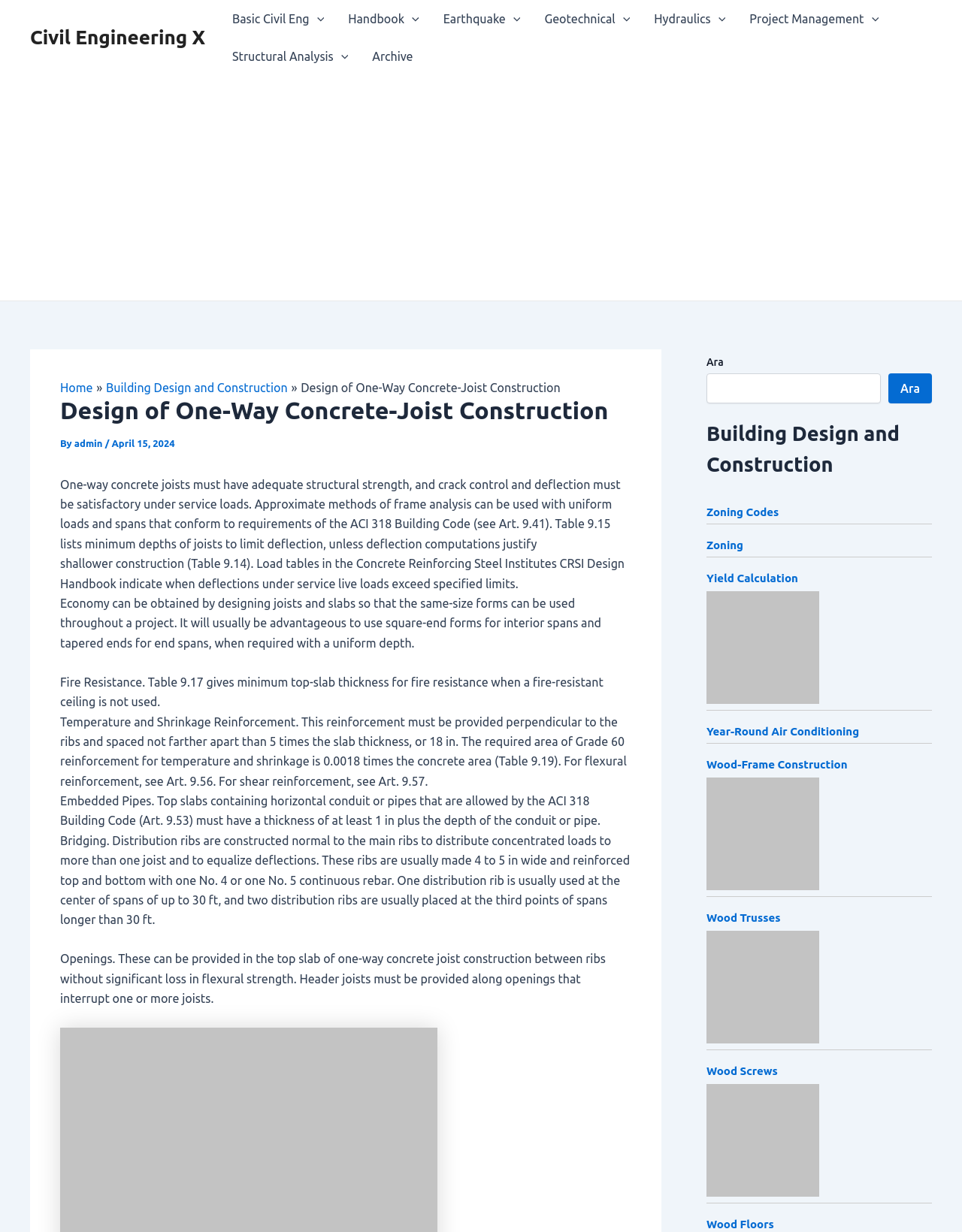Determine the bounding box coordinates of the region I should click to achieve the following instruction: "Click on the 'Civil Engineering X' link". Ensure the bounding box coordinates are four float numbers between 0 and 1, i.e., [left, top, right, bottom].

[0.031, 0.022, 0.213, 0.039]